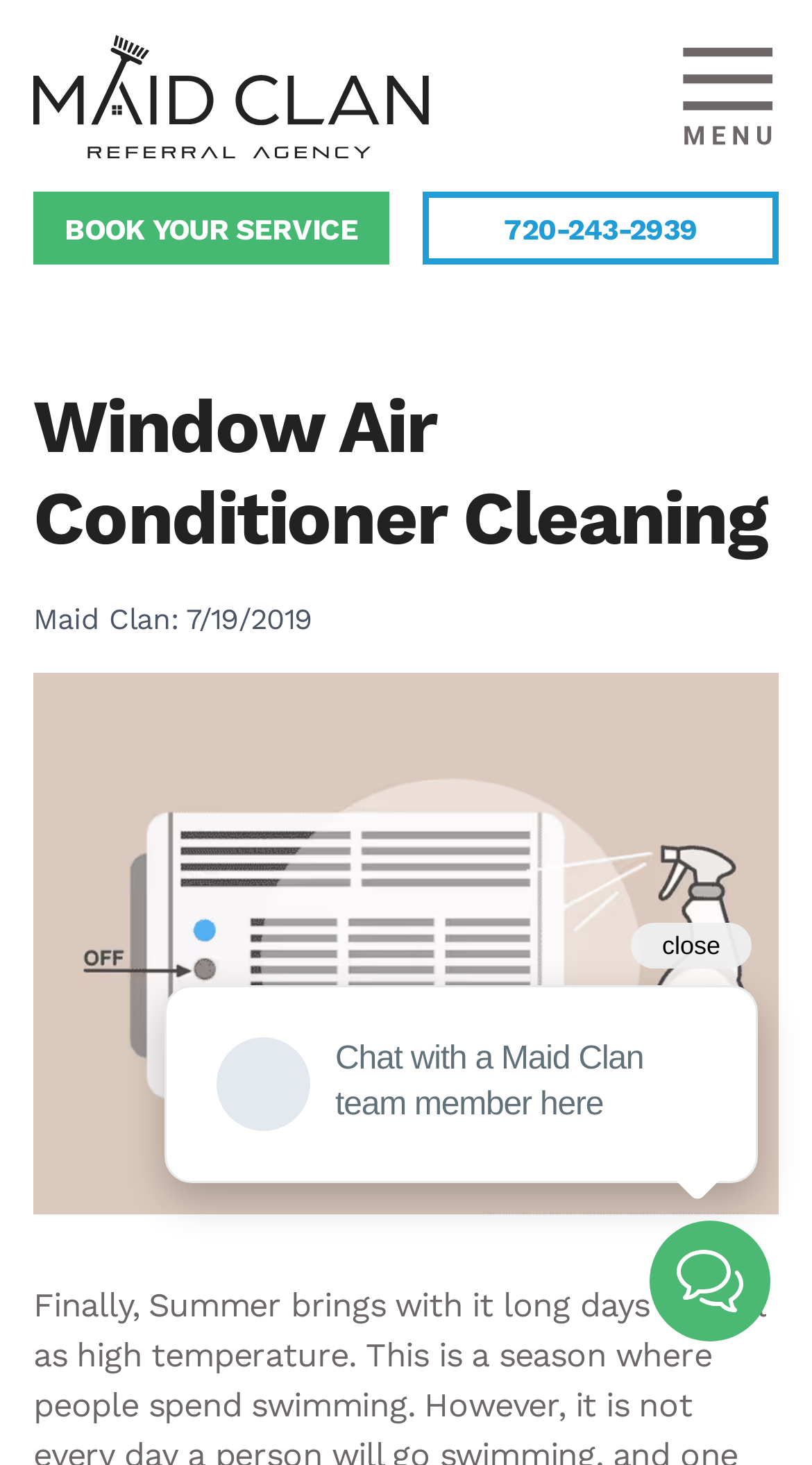Provide a one-word or short-phrase response to the question:
What is the chat option for?

Chat with a Maid Clan team member